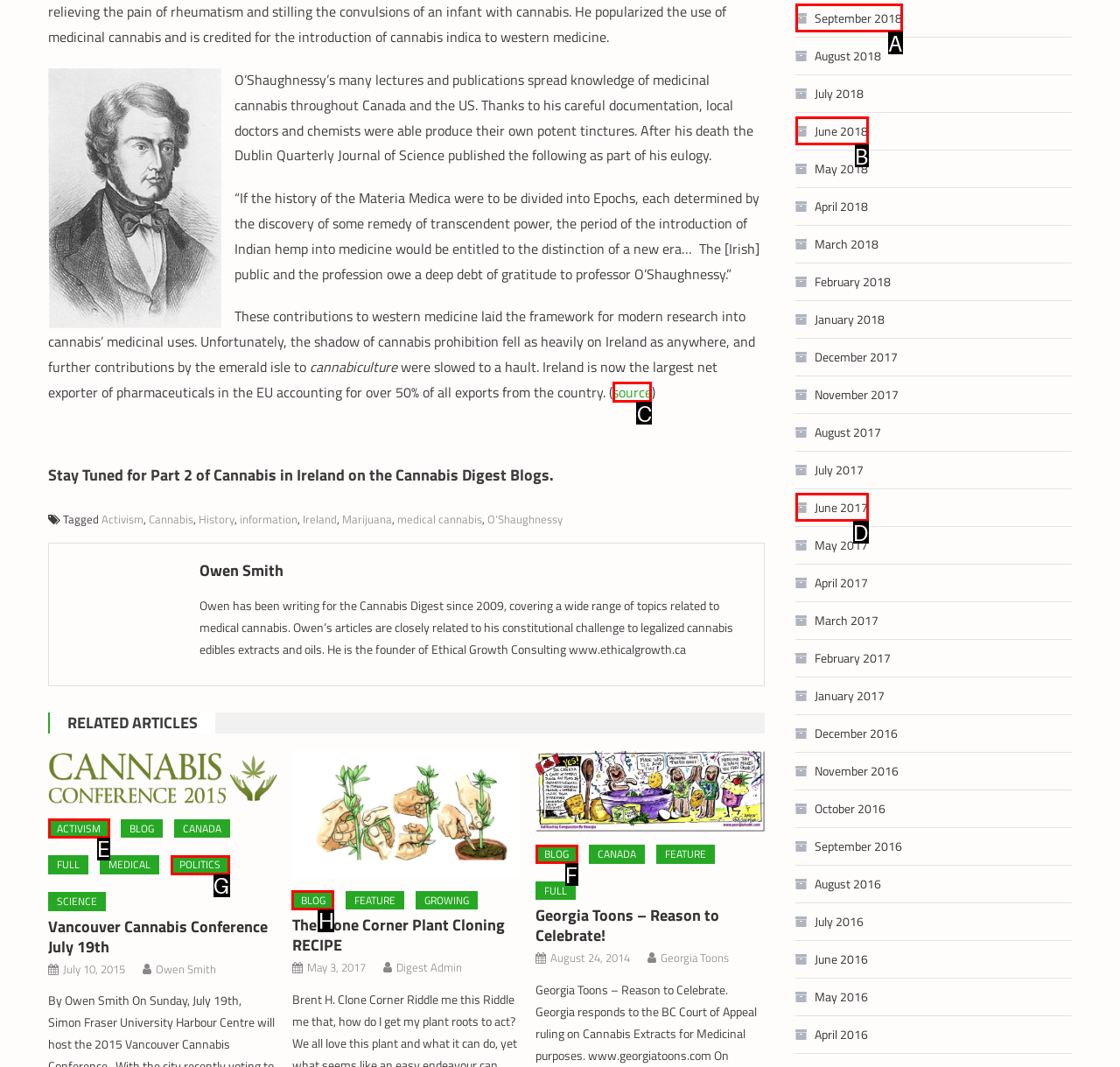Select the letter associated with the UI element you need to click to perform the following action: Visit the source of the information
Reply with the correct letter from the options provided.

C